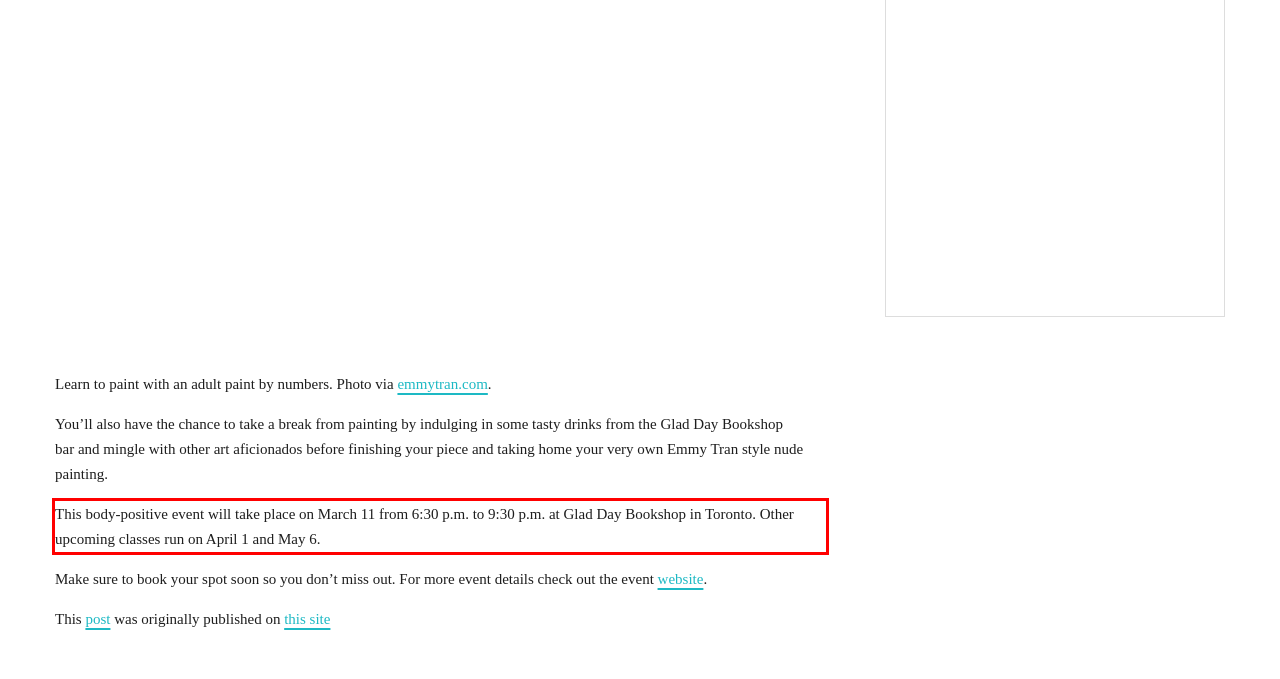Given the screenshot of a webpage, identify the red rectangle bounding box and recognize the text content inside it, generating the extracted text.

This body-positive event will take place on March 11 from 6:30 p.m. to 9:30 p.m. at Glad Day Bookshop in Toronto. Other upcoming classes run on April 1 and May 6.